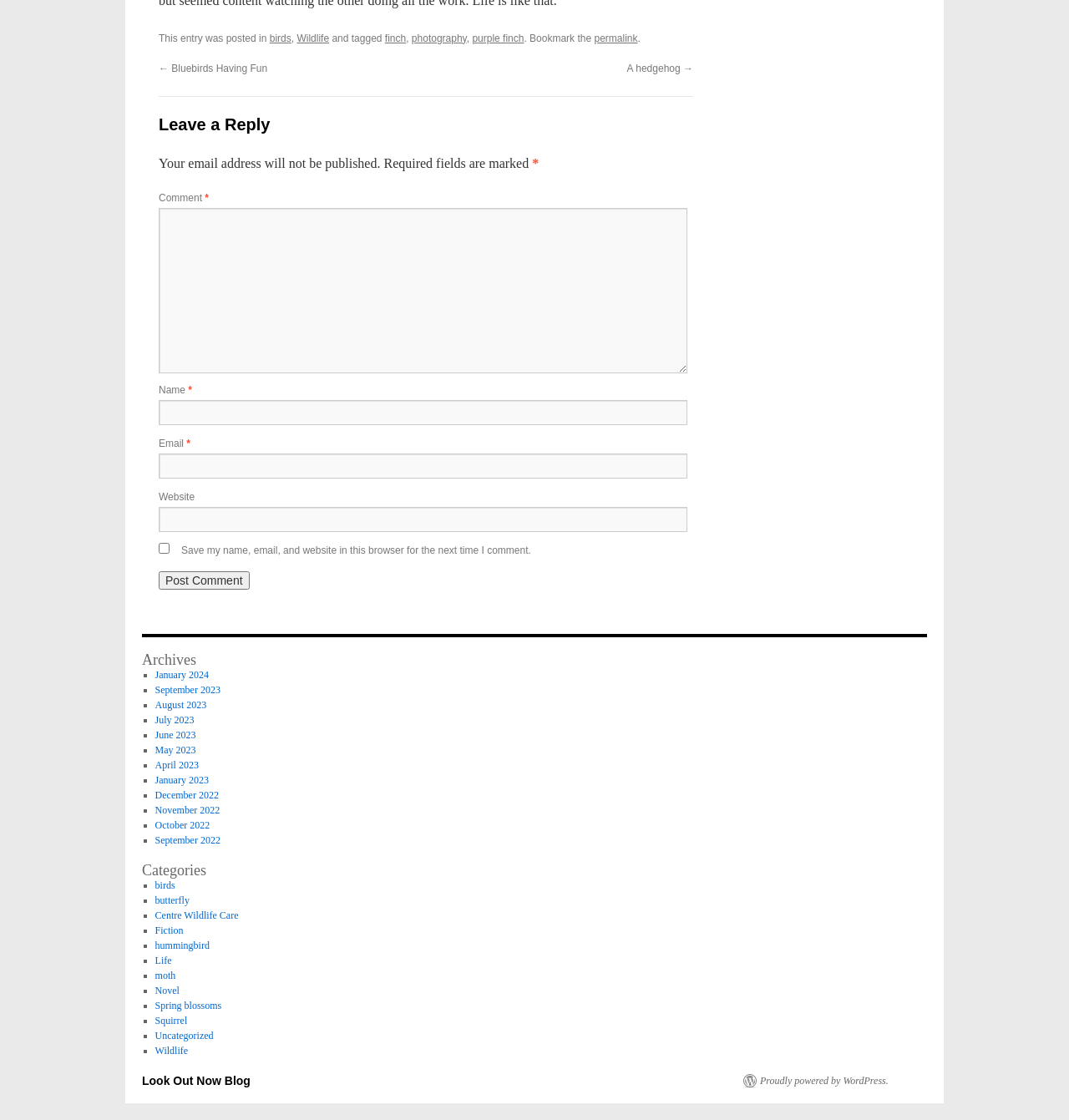Find the bounding box coordinates for the UI element that matches this description: "June 2023".

[0.145, 0.651, 0.183, 0.661]